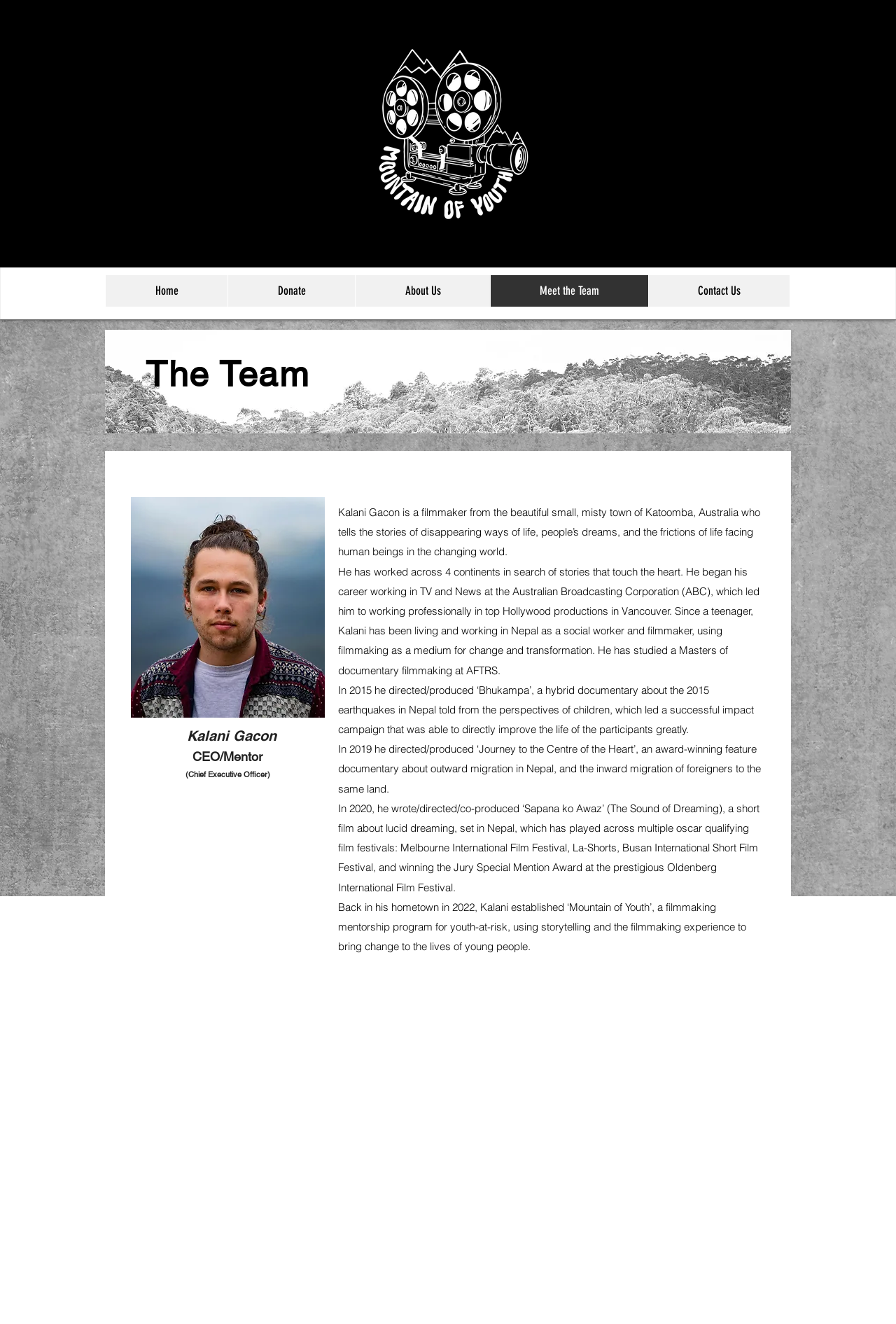Generate a thorough caption that explains the contents of the webpage.

This webpage is about Mountain of Youth, a 12-week immersive storytelling and filmmaking program for 13-17 year old students. At the top of the page, there is a logo image and a navigation menu with links to "Home", "Donate", "About Us", "Meet the Team", and "Contact Us". Below the navigation menu, there is a large image of a natural landscape.

The main content of the page is about the team members, Kalani Gacon and Helena Zadro-Jones. Kalani's section is on the left side of the page, with a heading "The Team" and a photo of him. Below his photo, there is a brief description of his role as CEO/Mentor, followed by a longer paragraph about his background and experience as a filmmaker and social worker. He has worked on several projects, including documentaries and short films, and has established the Mountain of Youth program to mentor young people.

On the right side of the page, there is a section about Helena Zadro-Jones, with a heading and a photo of her. Below her photo, there is a brief description of her role as COO/Mentor, followed by a longer paragraph about her background and experience as an actor, writer, and producer. She has worked on several projects, including feature and short films, and has a passion for mentoring young people.

Throughout the page, there are several images, including photos of the team members and a natural landscape. The text is organized in a clear and readable format, with headings and paragraphs that make it easy to follow.